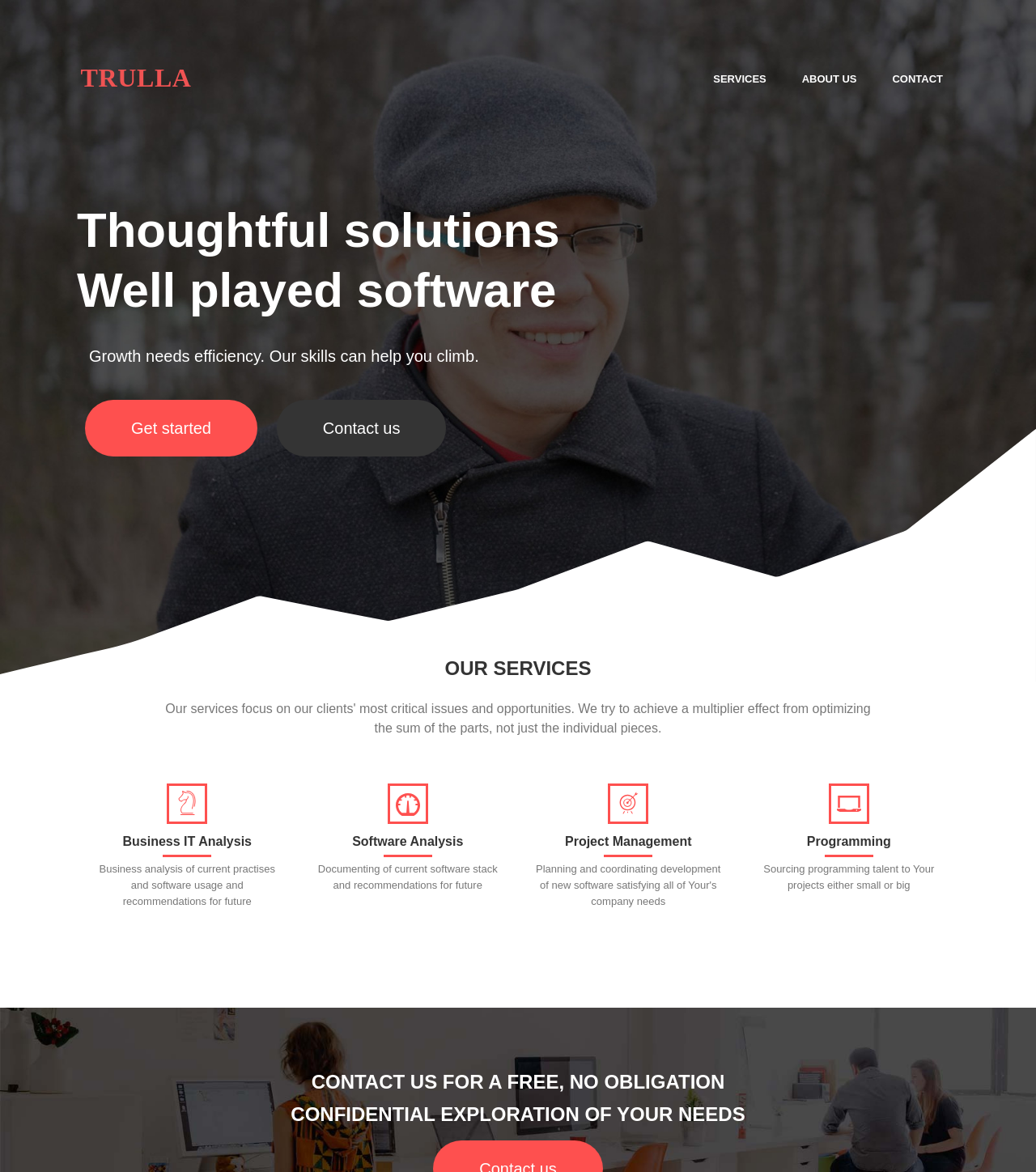What is the primary heading on this webpage?

Thoughtful solutions
Well played software